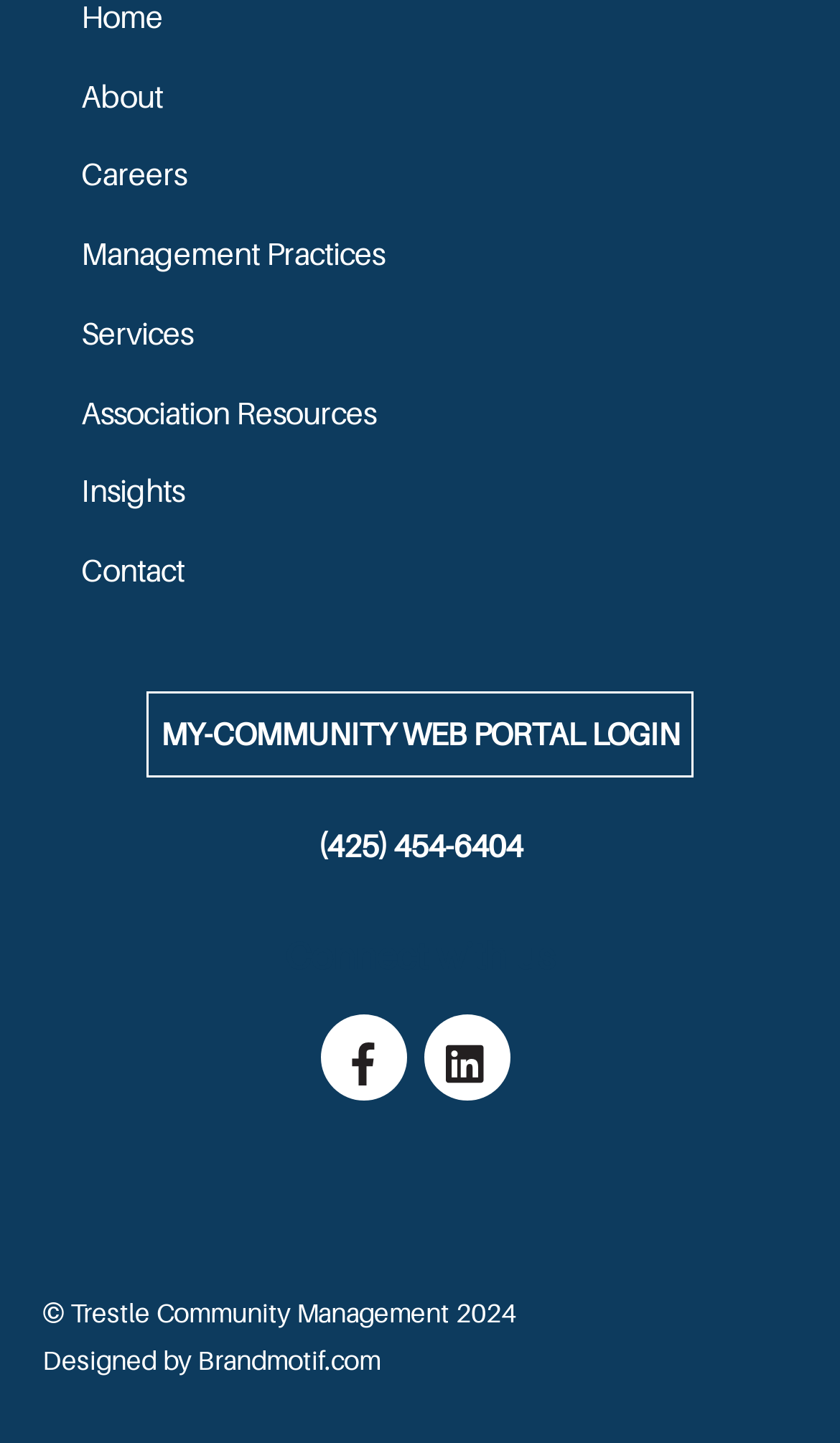Kindly determine the bounding box coordinates for the area that needs to be clicked to execute this instruction: "Visit Facebook".

[0.381, 0.717, 0.483, 0.741]